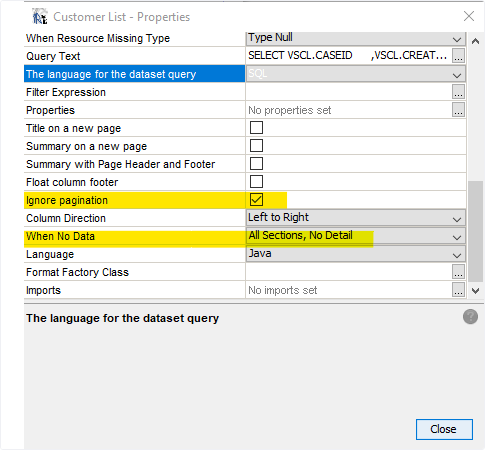Summarize the image with a detailed description that highlights all prominent details.

The image displays a properties dialog titled "Customer List - Properties." This interface is likely part of a data management or reporting software. Key features visible include options related to query configuration for a dataset, with fields such as "When Resource Missing Type," "Query Text," and "The language for the dataset query." 

Highlighted sections indicate important settings: "Ignore pagination" is marked, suggesting that the report can be displayed in a continuous format rather than divided into pages. The "When No Data" option is set to "All Sections, No Detail," indicating that the report will show a basic structure even when there are no results. 

Additional fields include properties for column direction and a dropdown for the dataset's language, with "Java" selected. The interface includes a clickable "Close" button at the bottom right, allowing users to exit the dialog after making necessary adjustments. This dialog effectively provides users with essential configuration options for customizing their data report output.